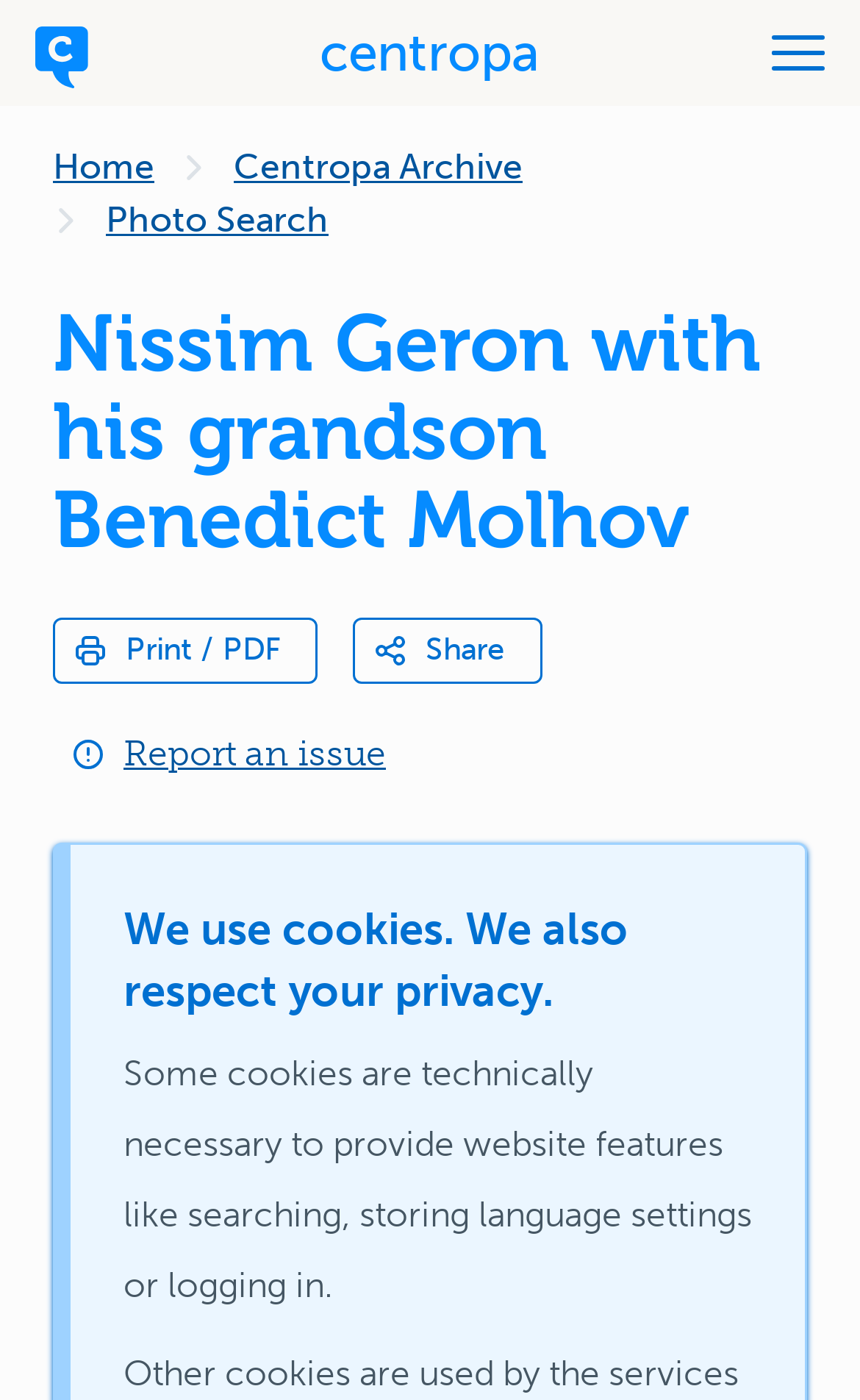Provide a brief response to the question below using one word or phrase:
What is the person holding in the photo?

A child